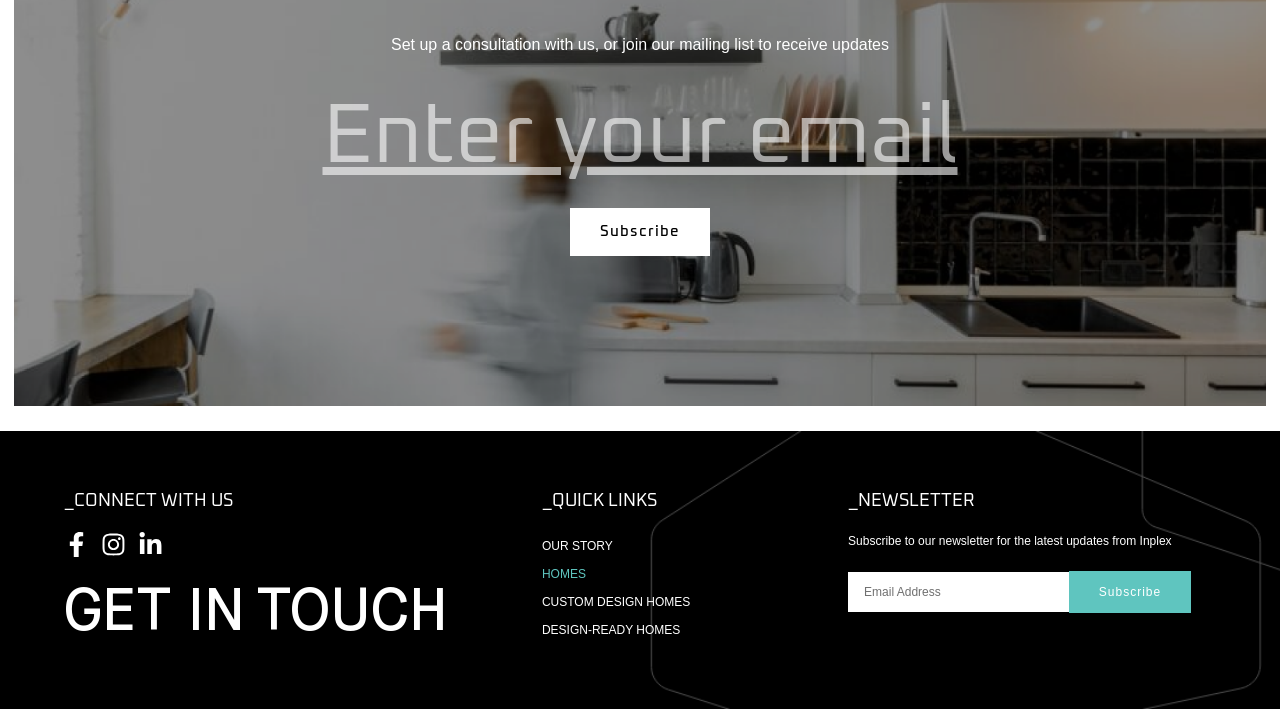Highlight the bounding box coordinates of the element that should be clicked to carry out the following instruction: "Read about our story". The coordinates must be given as four float numbers ranging from 0 to 1, i.e., [left, top, right, bottom].

[0.423, 0.751, 0.647, 0.79]